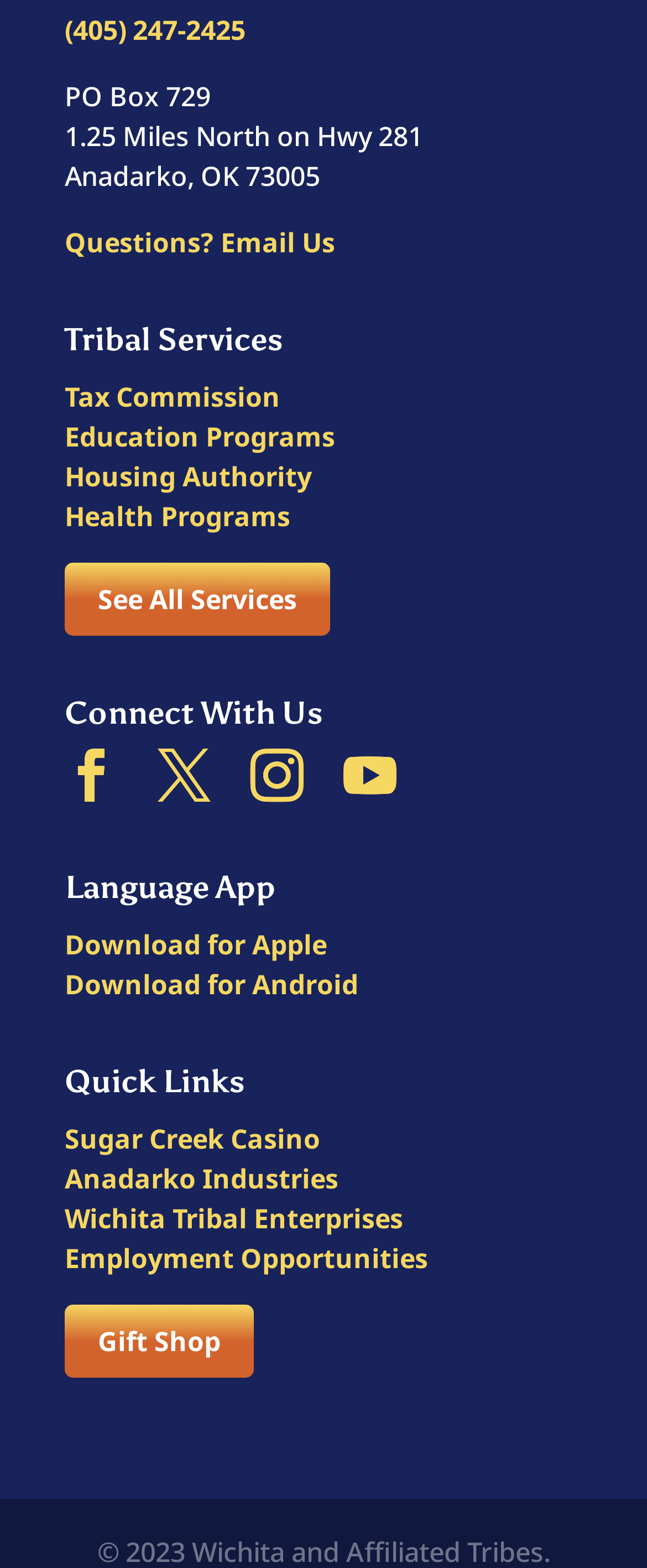Determine the bounding box coordinates for the element that should be clicked to follow this instruction: "Download the Language App for Apple". The coordinates should be given as four float numbers between 0 and 1, in the format [left, top, right, bottom].

[0.1, 0.591, 0.505, 0.614]